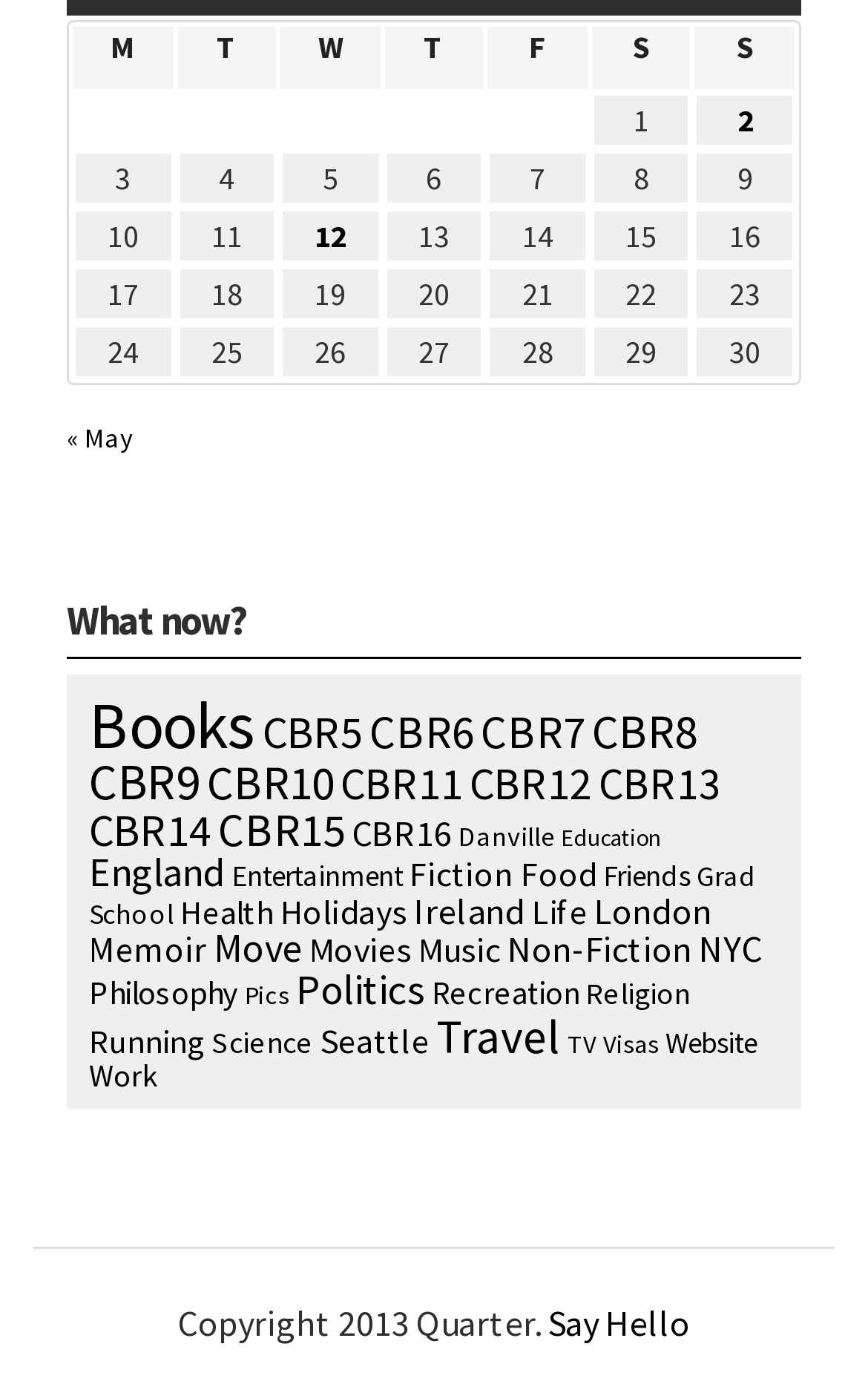Identify the bounding box coordinates of the clickable region necessary to fulfill the following instruction: "Click on the '« May' link". The bounding box coordinates should be four float numbers between 0 and 1, i.e., [left, top, right, bottom].

[0.077, 0.298, 0.154, 0.322]